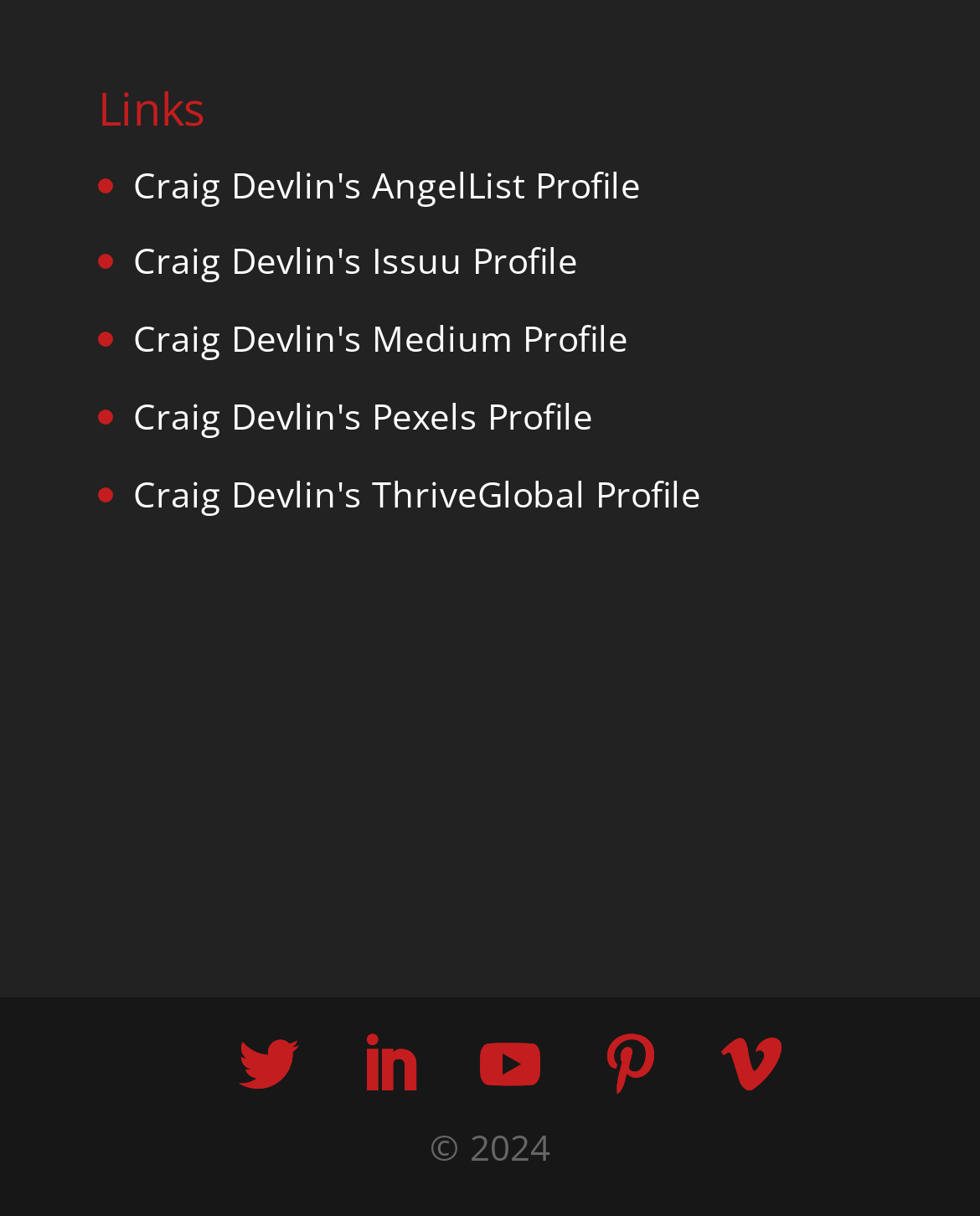How many links are there under the 'Links' heading?
Provide an in-depth and detailed explanation in response to the question.

I looked at the section under the 'Links' heading and counted the number of links, which are Craig Devlin's profiles on AngelList, Issuu, Medium, Pexels, and ThriveGlobal, totaling 5 links.